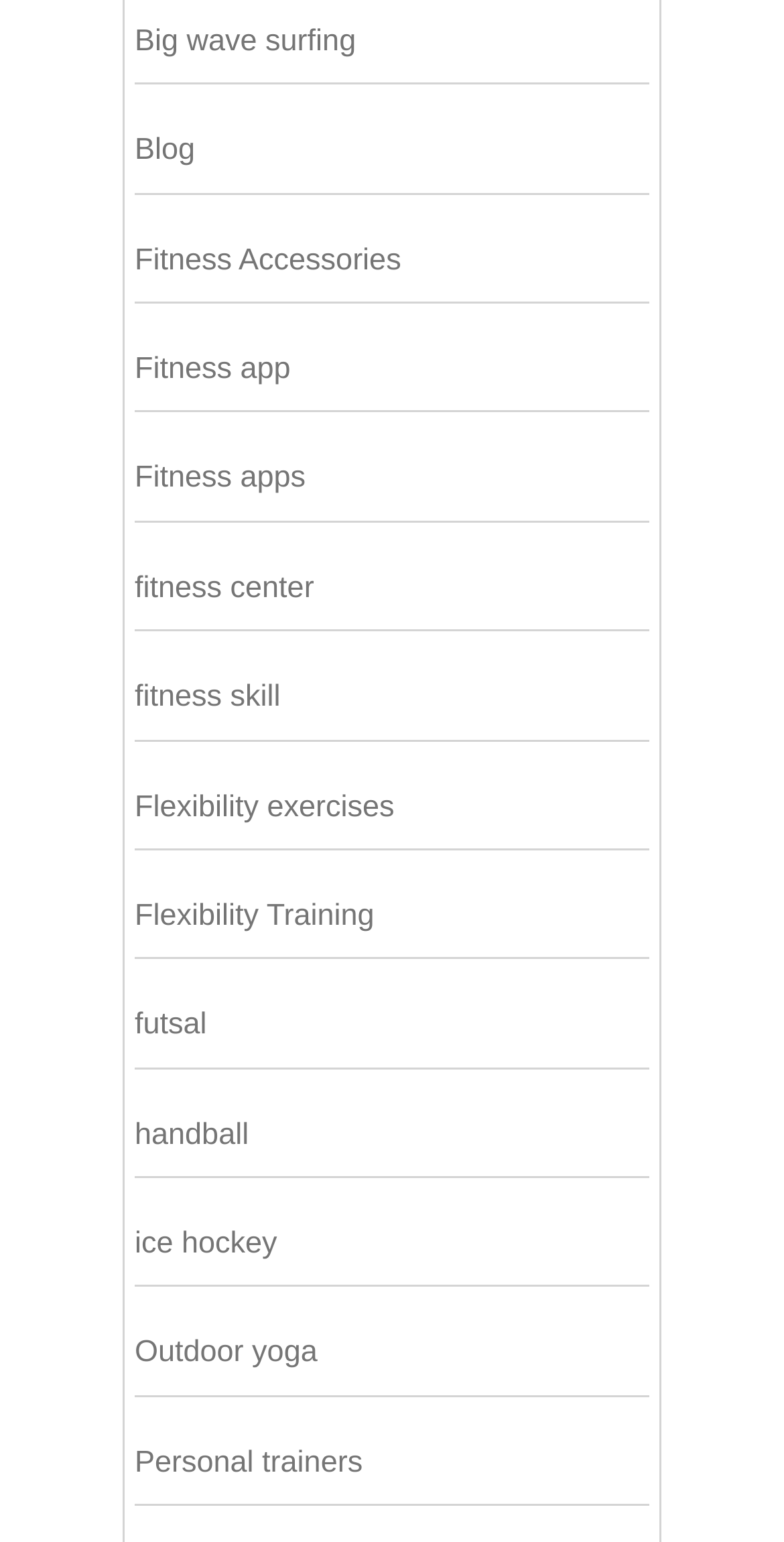Review the image closely and give a comprehensive answer to the question: How many sports are listed on the webpage?

I counted the number of links related to sports, which are 'futsal', 'handball', 'ice hockey', 'Big wave surfing', and found a total of 7 sports listed on the webpage.